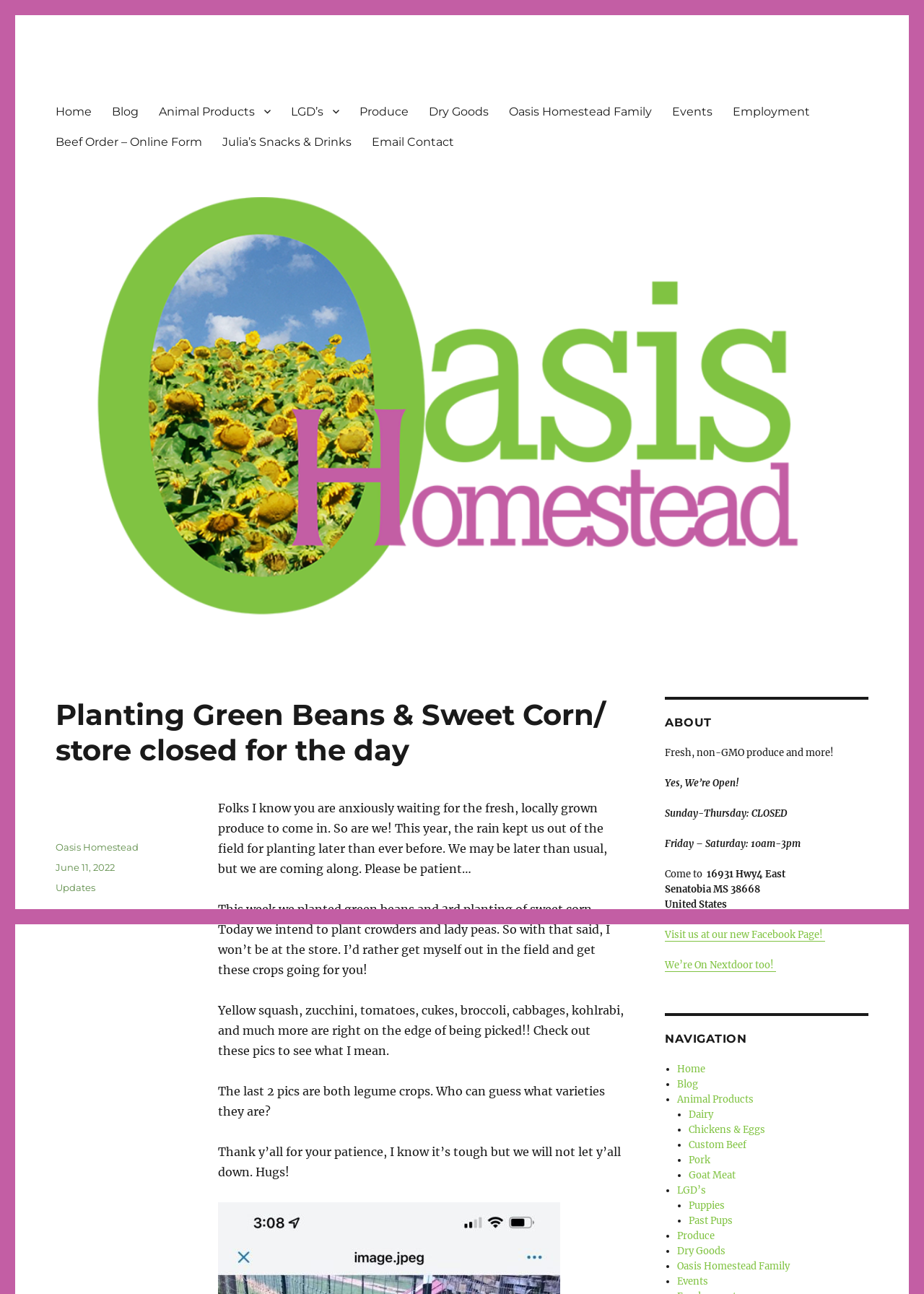Create an elaborate caption for the webpage.

This webpage is about Oasis Homestead, a farm that sells fresh produce and other products. At the top of the page, there is a navigation menu with links to different sections of the website, including "Home", "Blog", "Animal Products", "Produce", and more. Below the navigation menu, there is a heading that reads "Planting Green Beans & Sweet Corn/ store closed for the day" and a link to "Oasis Homestead".

The main content of the page is a blog post about the farm's progress in planting green beans and sweet corn. The post is written in a personal tone and includes several paragraphs of text, as well as a few images. The author mentions that the rain has delayed their planting schedule, but they are making progress and will have fresh produce available soon.

To the right of the blog post, there is a sidebar with several sections, including "ABOUT", "NAVIGATION", and "Categories". The "ABOUT" section provides a brief description of the farm and its products, as well as its hours of operation and location. The "NAVIGATION" section is a list of links to different sections of the website, similar to the navigation menu at the top of the page. The "Categories" section is a list of links to different categories of blog posts, including "Updates".

At the bottom of the page, there is a footer with links to the farm's social media pages and a copyright notice. There are also several images scattered throughout the page, including a logo for Oasis Homestead and pictures of the farm's products.